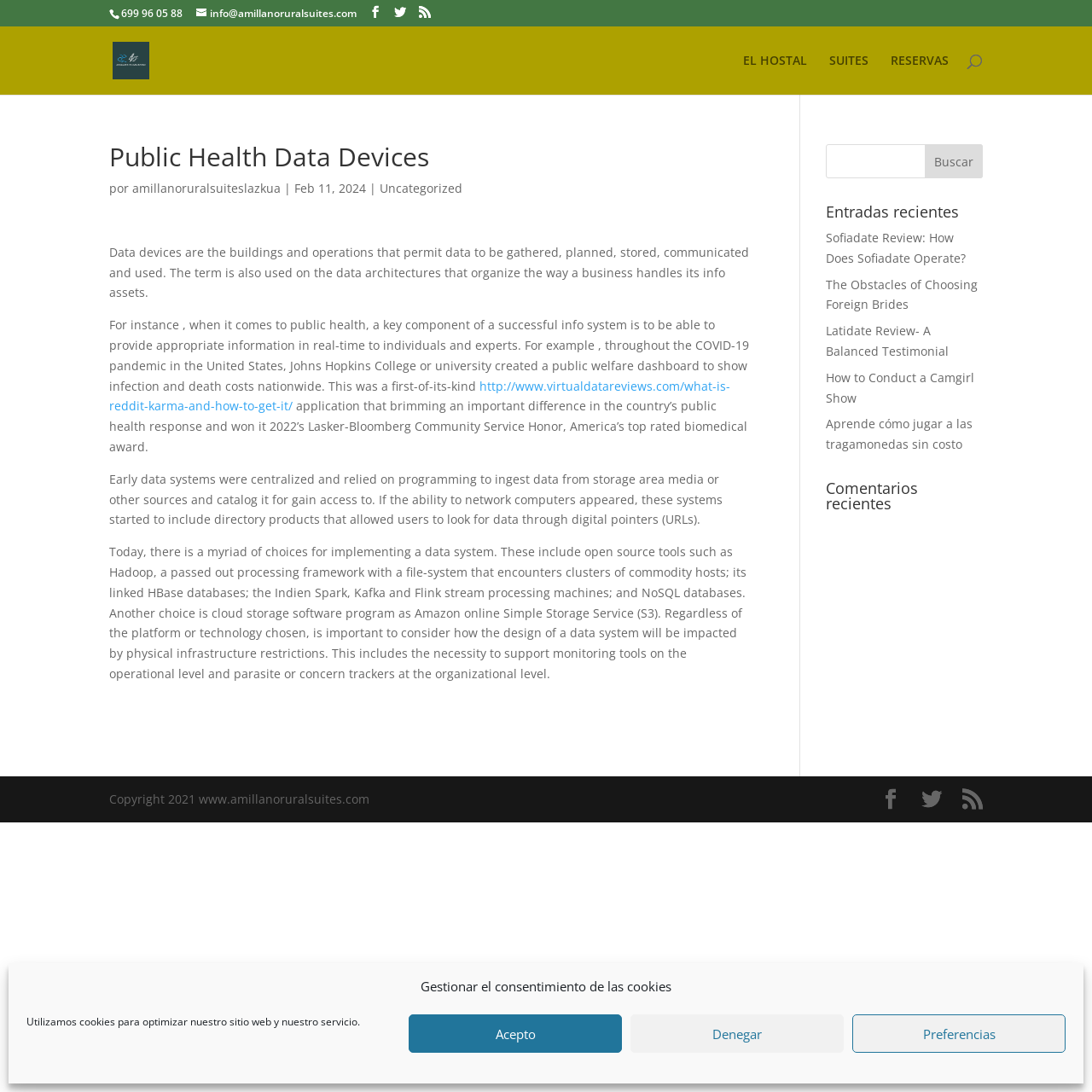Identify the bounding box of the UI component described as: "Denegar".

[0.577, 0.929, 0.773, 0.964]